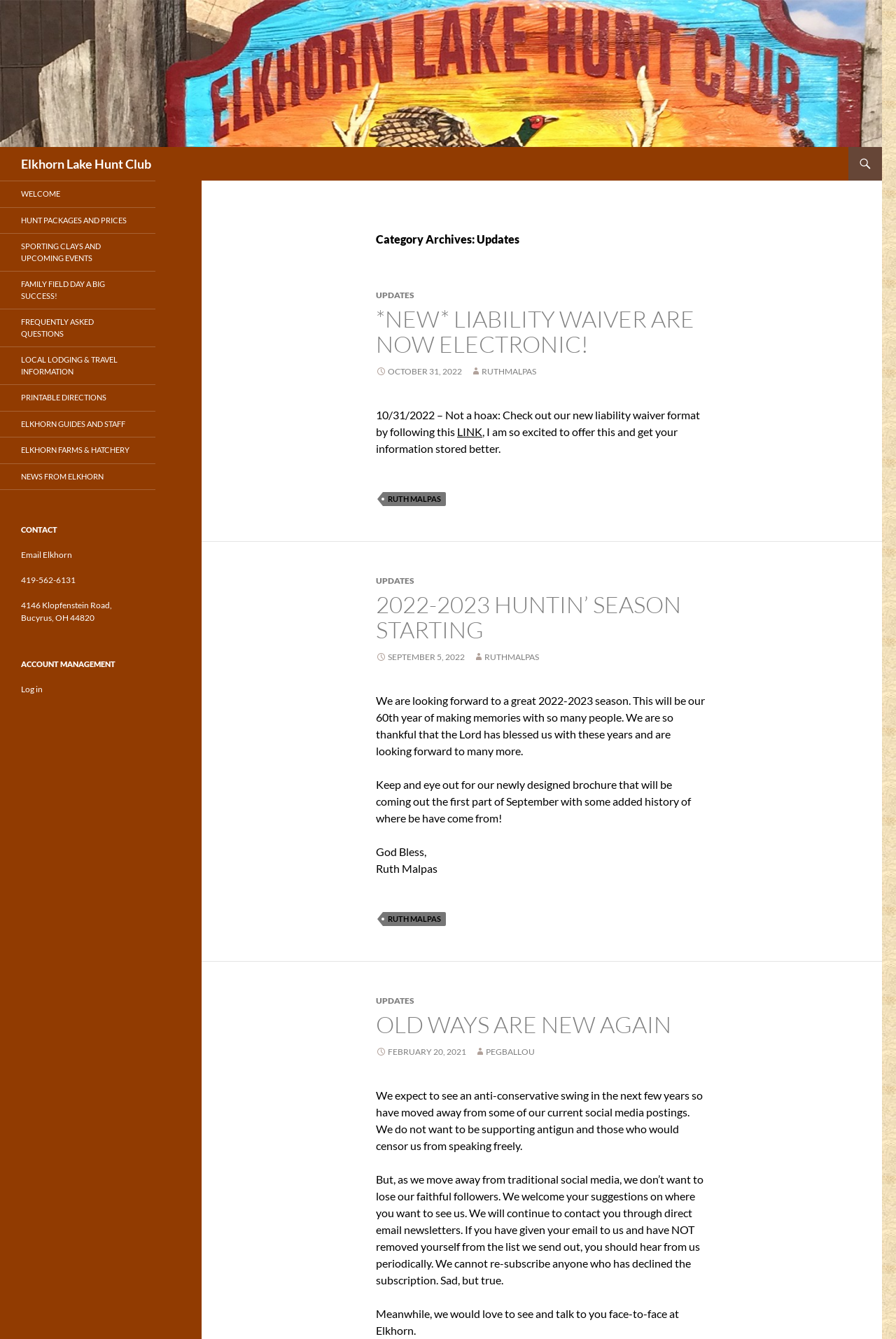What is the category of the archives?
Please provide a single word or phrase as the answer based on the screenshot.

Updates